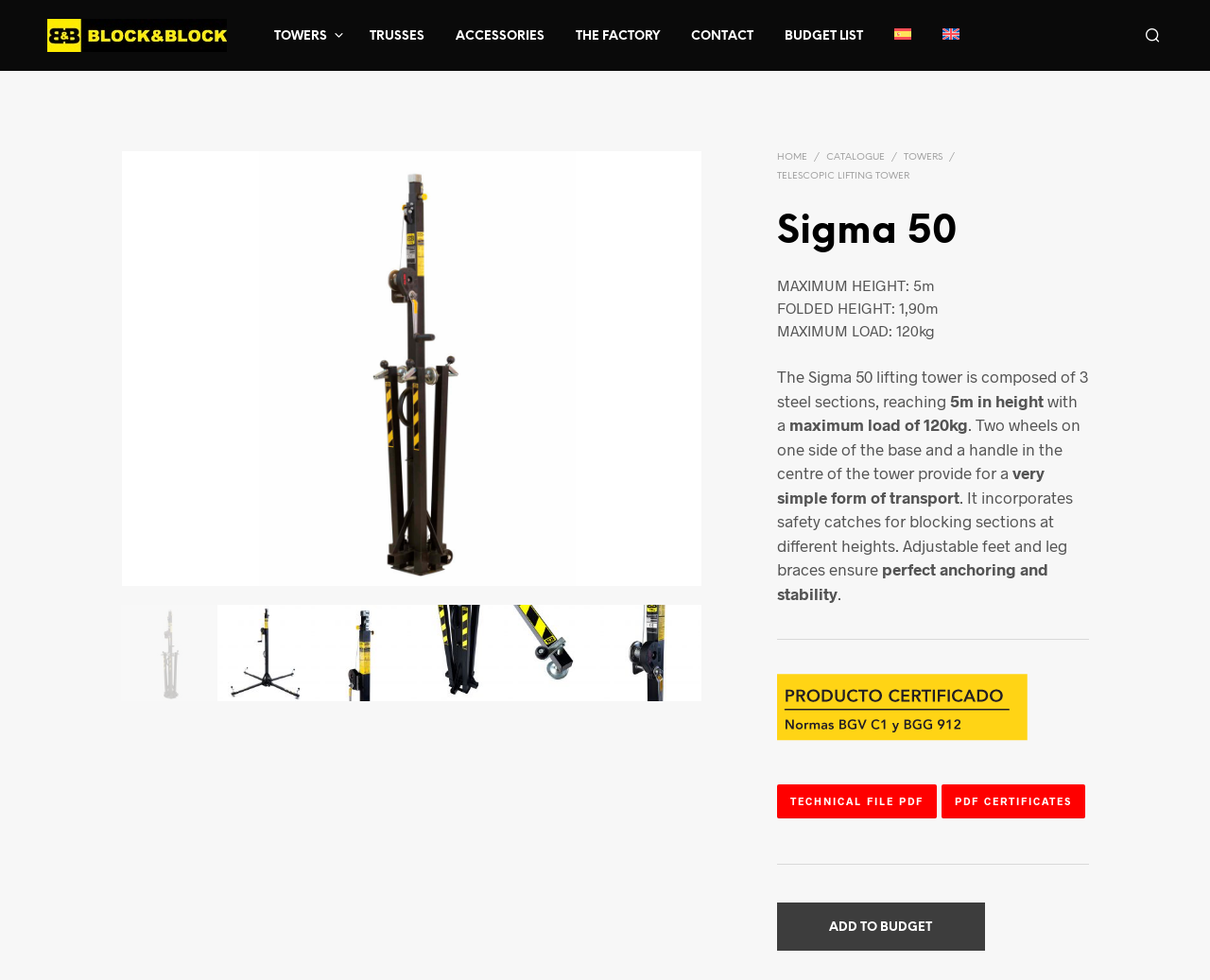Locate the UI element described as follows: "alt="Block&Block"". Return the bounding box coordinates as four float numbers between 0 and 1 in the order [left, top, right, bottom].

[0.039, 0.027, 0.188, 0.042]